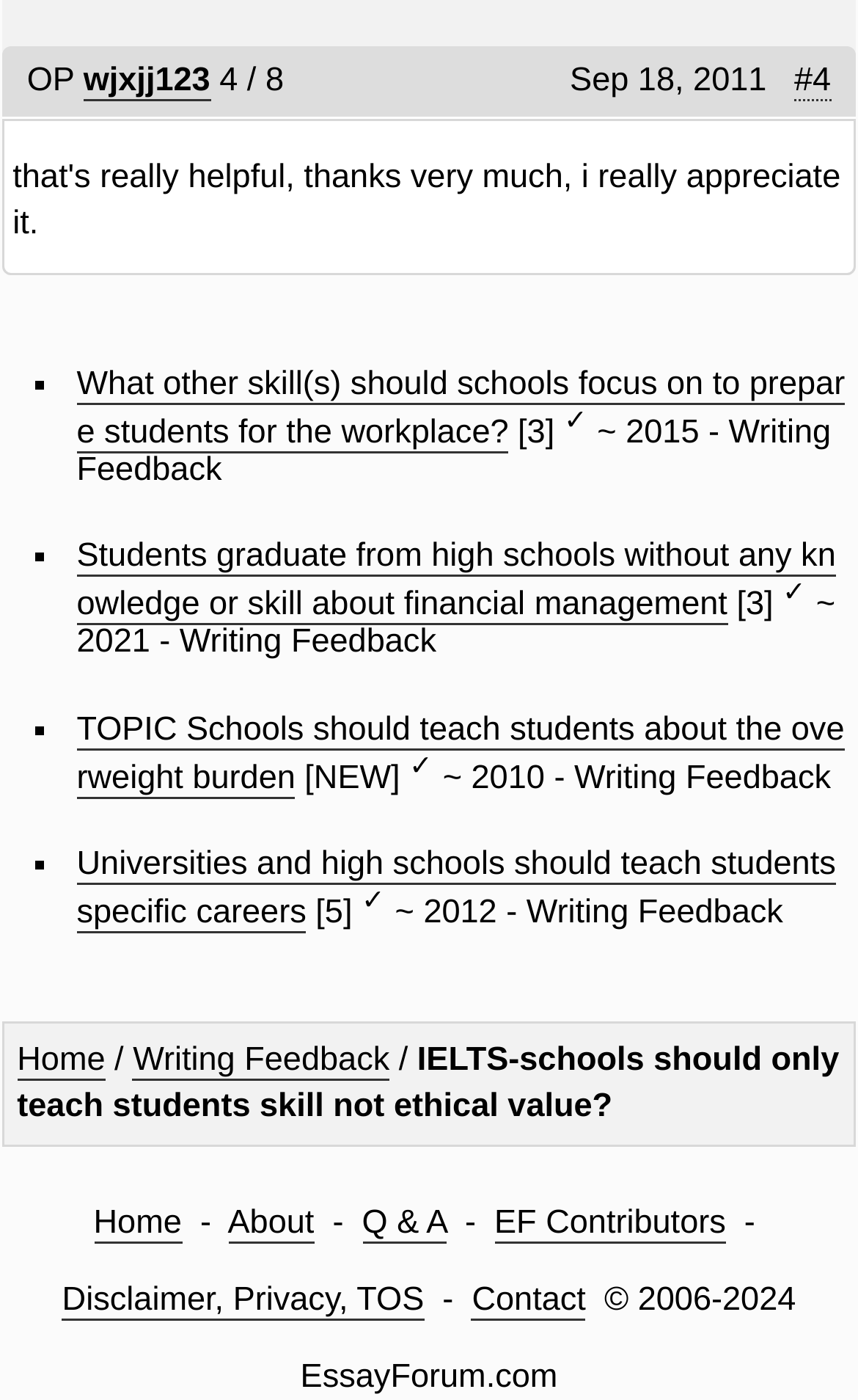Locate the bounding box coordinates of the area that needs to be clicked to fulfill the following instruction: "Click on the 'Home' link". The coordinates should be in the format of four float numbers between 0 and 1, namely [left, top, right, bottom].

[0.02, 0.743, 0.123, 0.771]